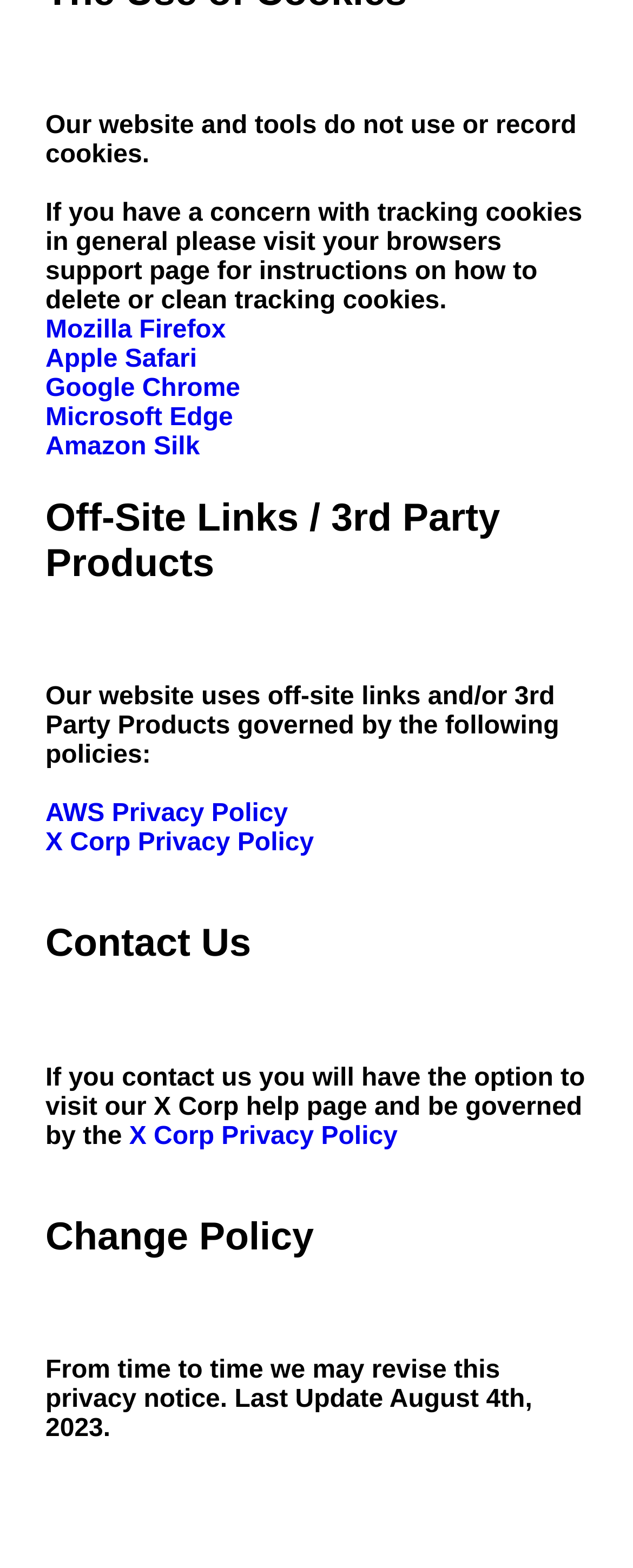Locate the bounding box coordinates of the element you need to click to accomplish the task described by this instruction: "visit Mozilla Firefox support page".

[0.072, 0.202, 0.357, 0.219]